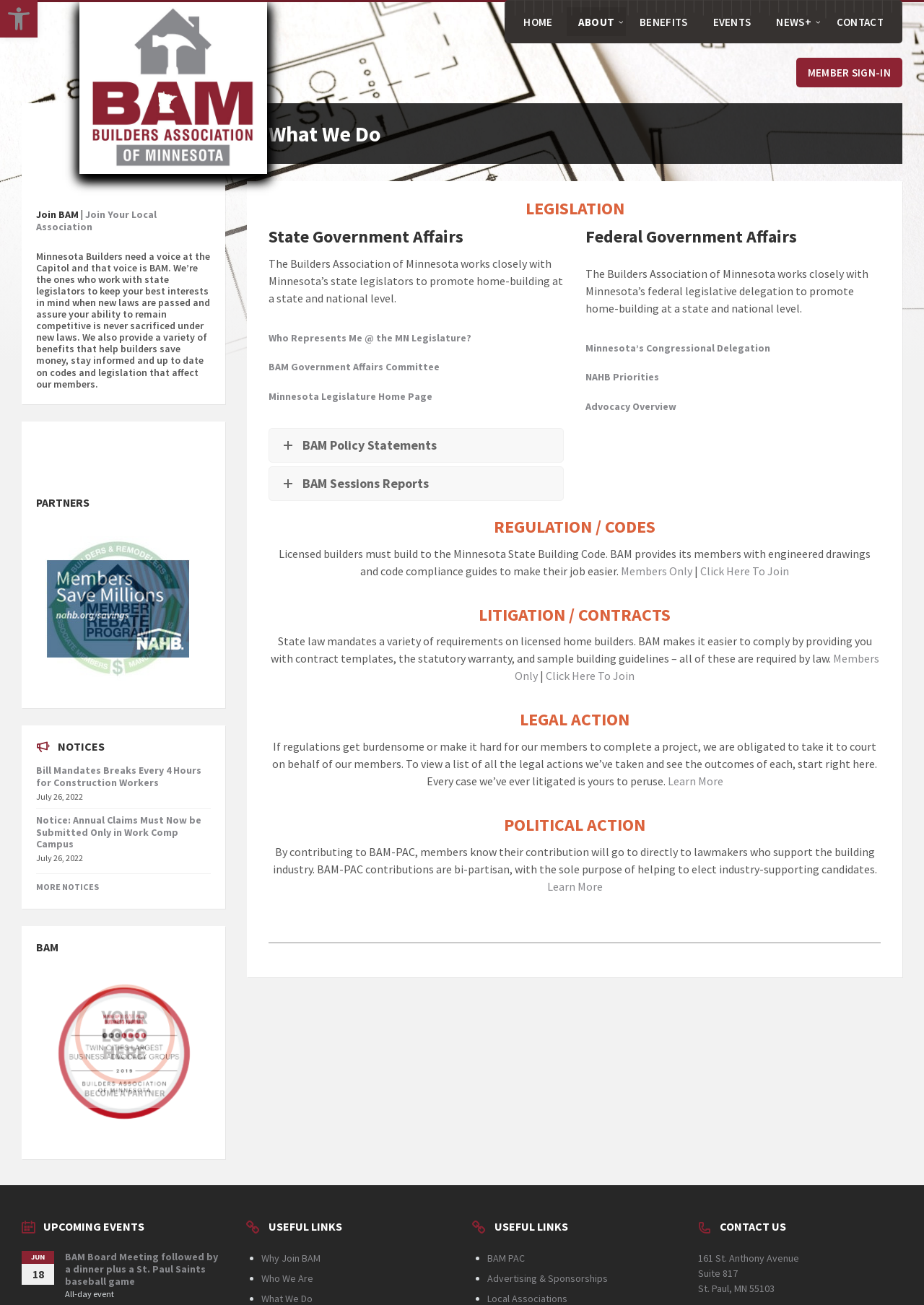Identify the bounding box of the UI element described as follows: "Why Join BAM". Provide the coordinates as four float numbers in the range of 0 to 1 [left, top, right, bottom].

[0.283, 0.959, 0.347, 0.969]